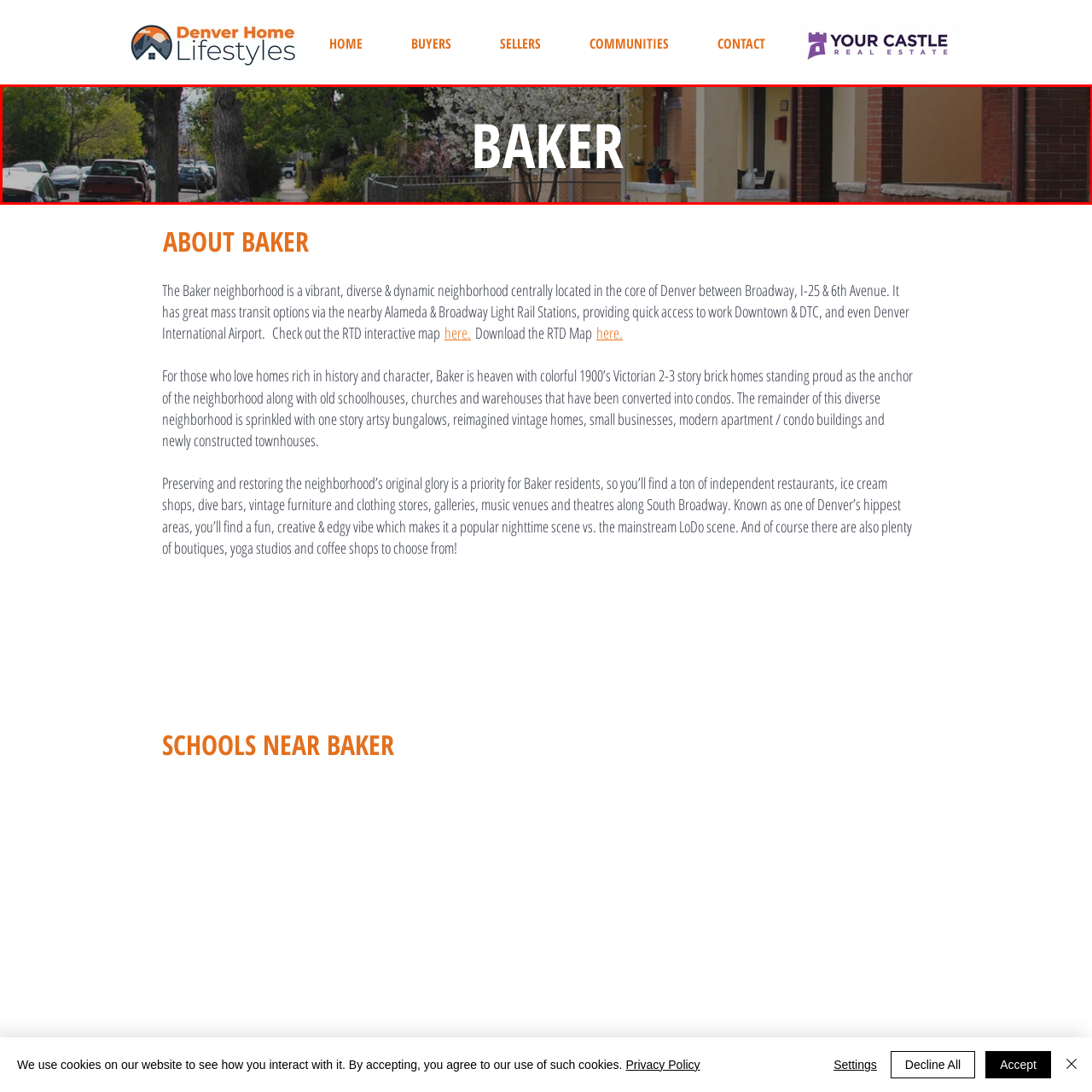Refer to the image encased in the red bounding box and answer the subsequent question with a single word or phrase:
What is the neighborhood renowned for?

Eclectic mix of homes, artsy bungalows, and independent businesses